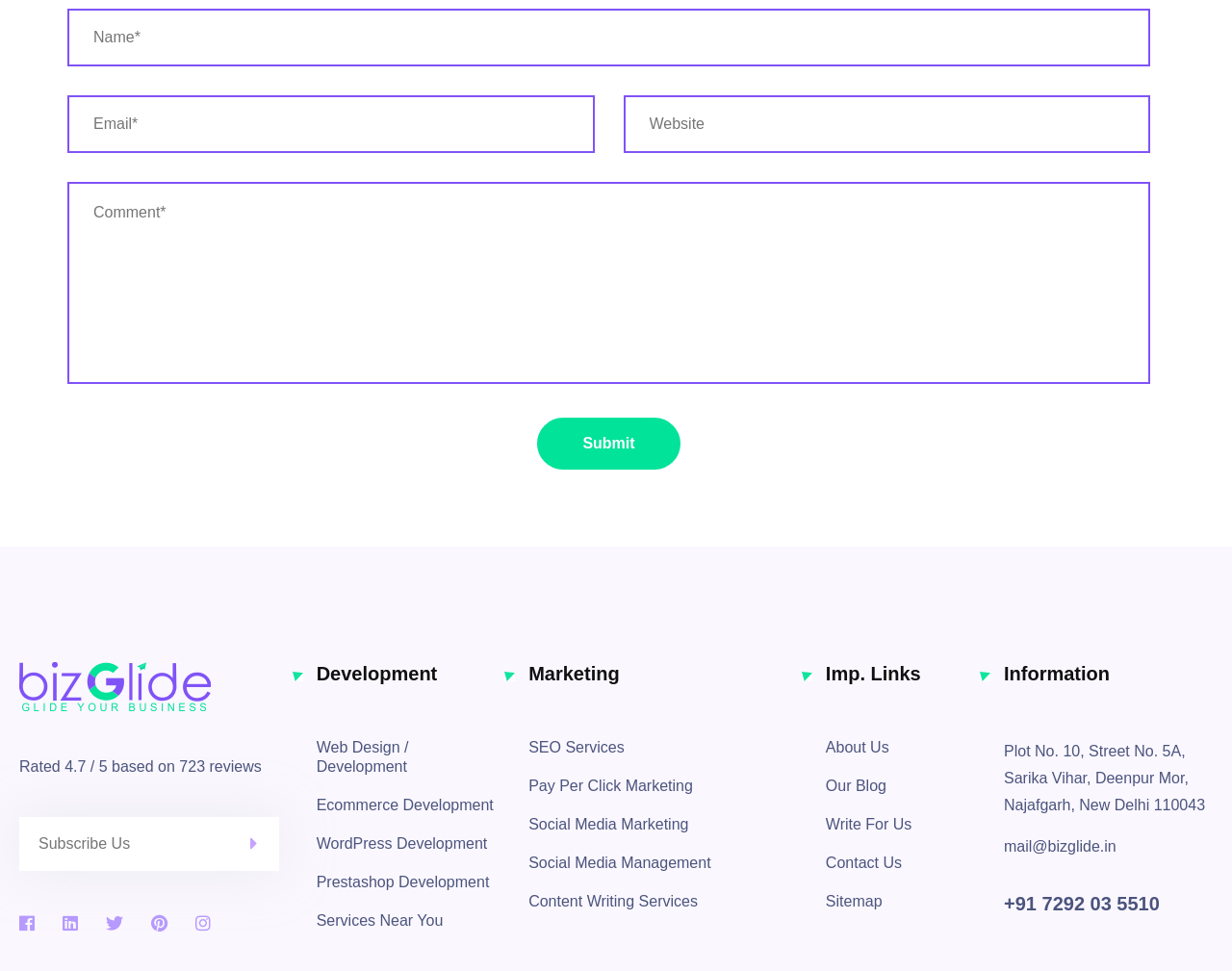Determine the bounding box coordinates of the clickable region to execute the instruction: "Enter your name". The coordinates should be four float numbers between 0 and 1, denoted as [left, top, right, bottom].

[0.055, 0.009, 0.934, 0.068]